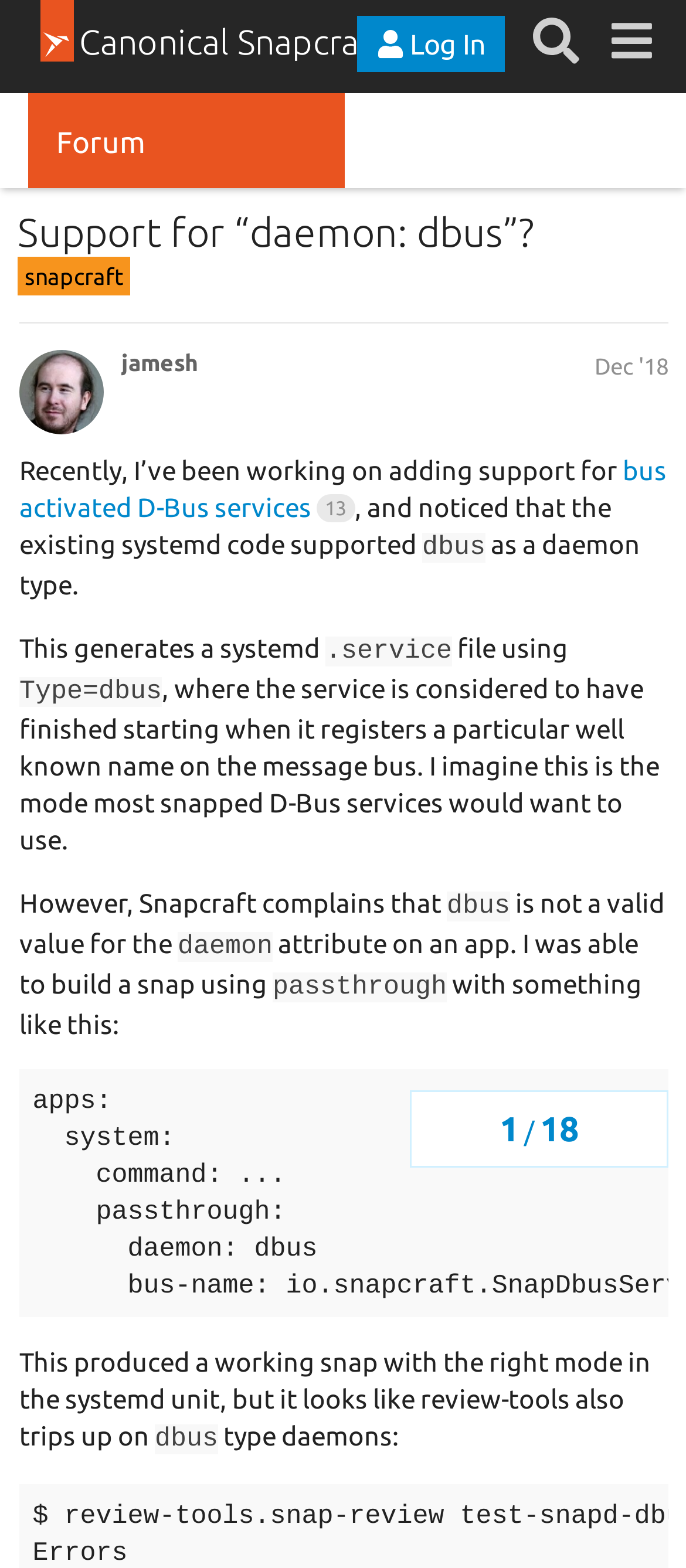Please determine the heading text of this webpage.

Support for “daemon: dbus”?